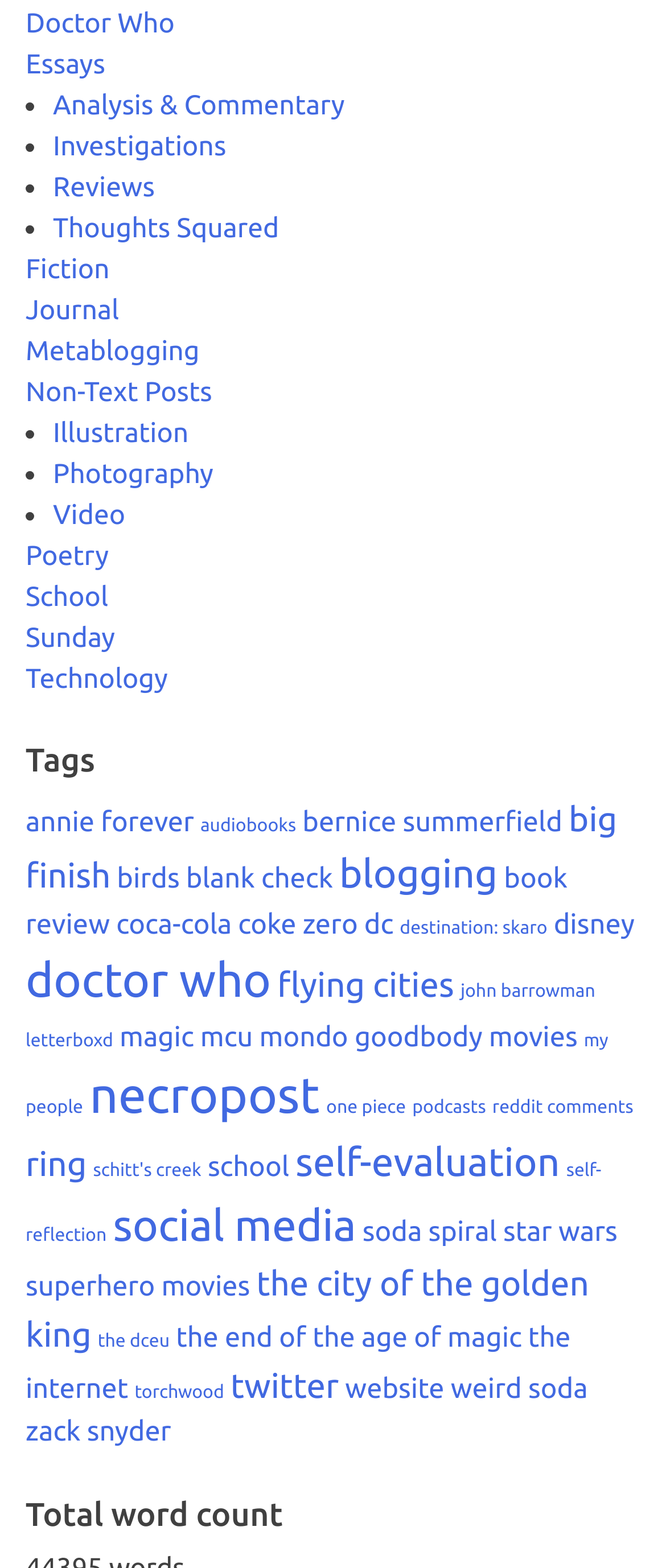What is the last category listed at the top of the webpage?
Use the image to give a comprehensive and detailed response to the question.

I looked at the categories listed at the top of the webpage and found that the last category is 'School'.